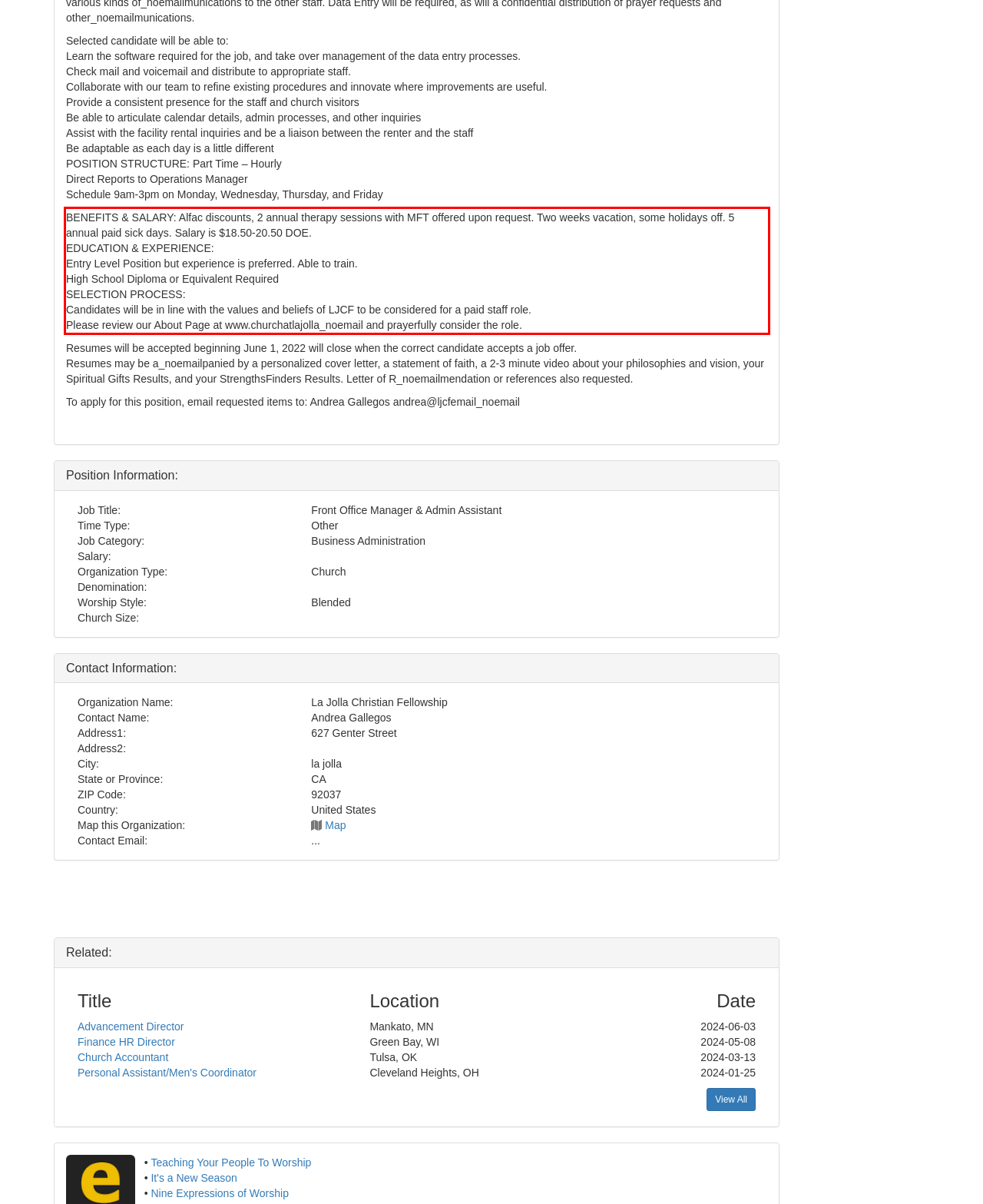Using the provided screenshot of a webpage, recognize and generate the text found within the red rectangle bounding box.

BENEFITS & SALARY: Alfac discounts, 2 annual therapy sessions with MFT offered upon request. Two weeks vacation, some holidays off. 5 annual paid sick days. Salary is $18.50-20.50 DOE. EDUCATION & EXPERIENCE: Entry Level Position but experience is preferred. Able to train. High School Diploma or Equivalent Required SELECTION PROCESS: Candidates will be in line with the values and beliefs of LJCF to be considered for a paid staff role. Please review our About Page at www.churchatlajolla_noemail and prayerfully consider the role.